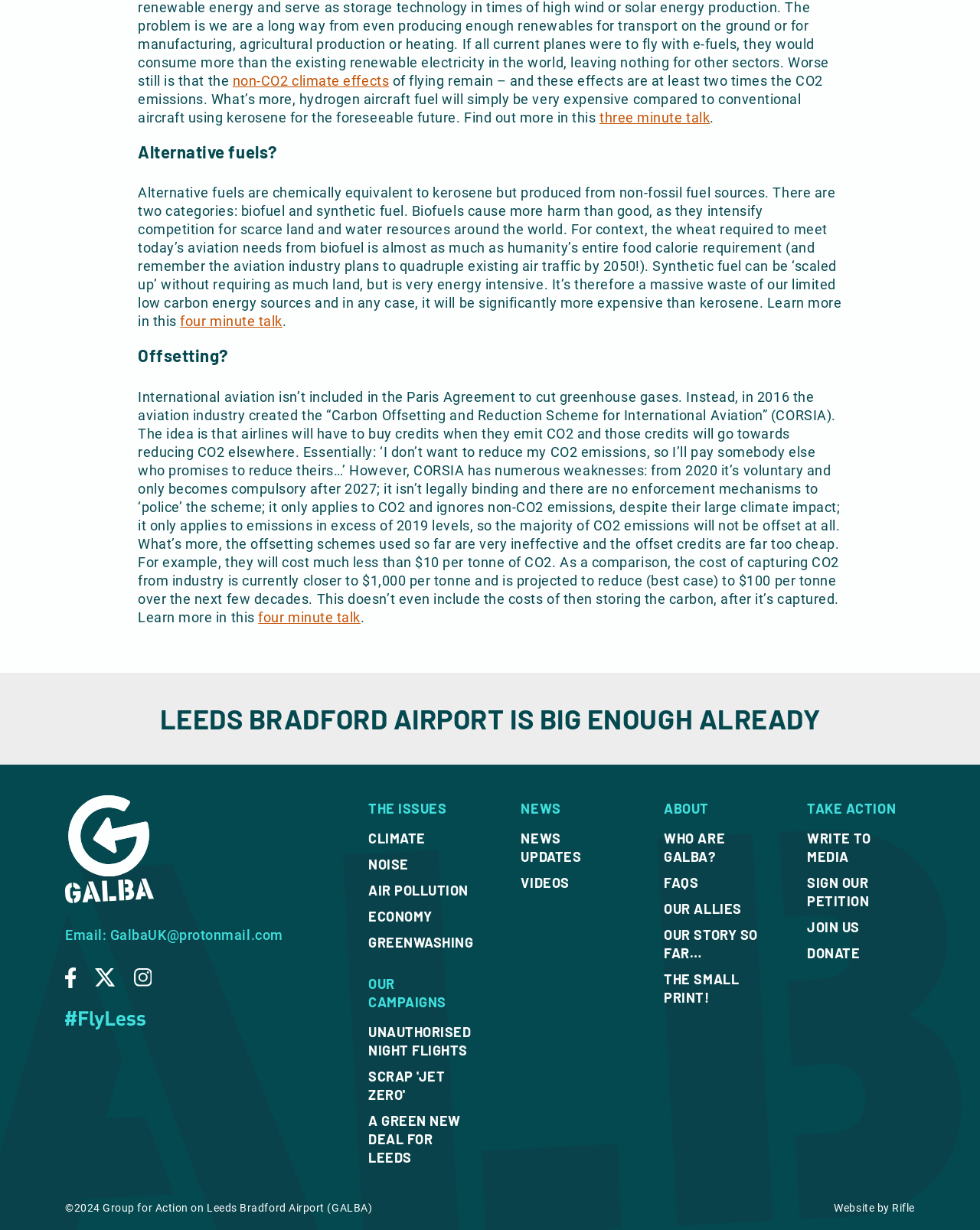What is the cost of capturing CO2 from industry?
From the details in the image, answer the question comprehensively.

According to the webpage, the cost of capturing CO2 from industry is currently around $1,000 per tonne, and is projected to reduce to $100 per tonne over the next few decades. This is compared to the cost of offsetting credits, which are much cheaper, around $10 per tonne.